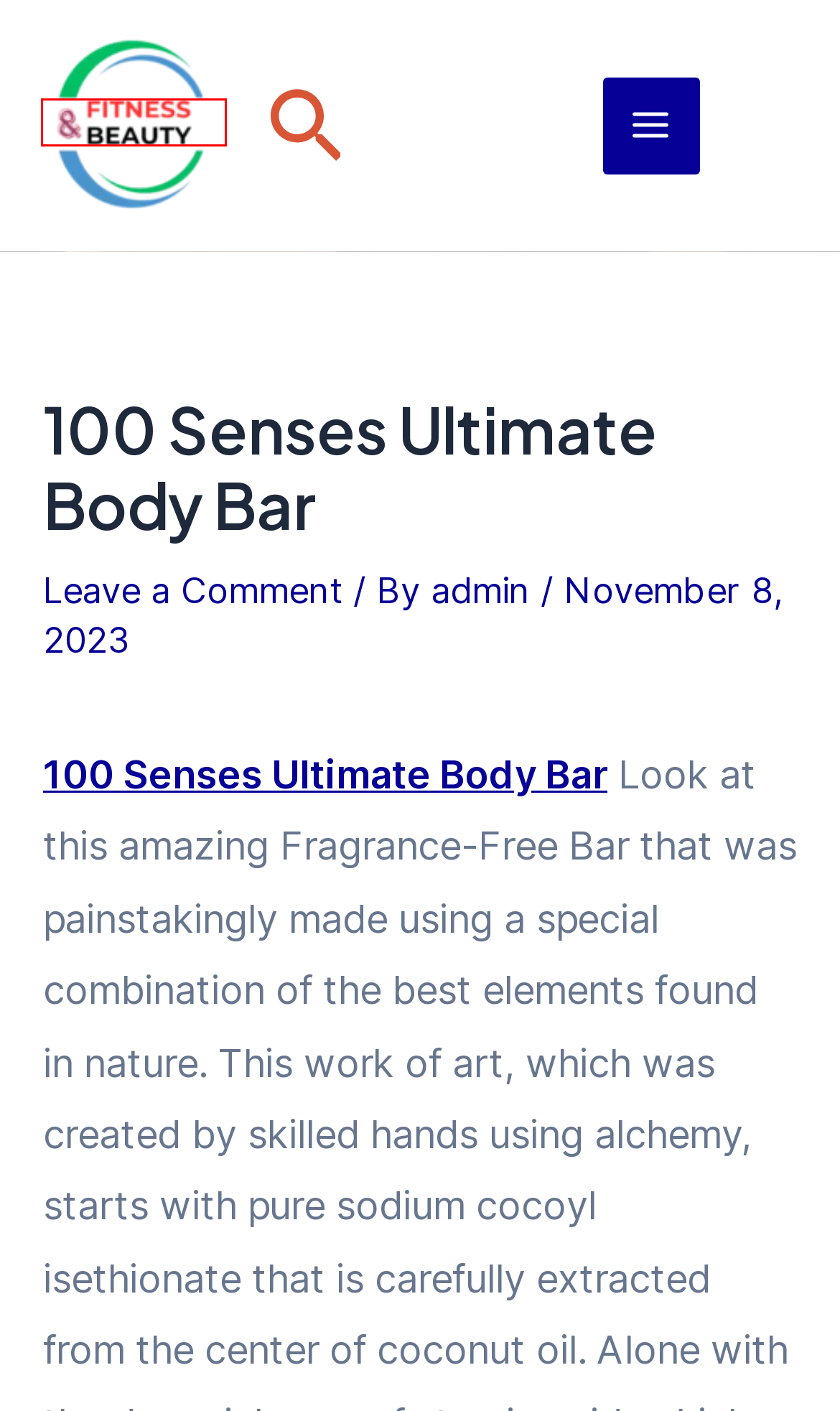Consider the screenshot of a webpage with a red bounding box and select the webpage description that best describes the new page that appears after clicking the element inside the red box. Here are the candidates:
A. admin - Fit Your Beauty
B. Verdeluxe: Verde Sports
C. Beyond Body Shopping List - Fit Your Beauty Beyond
D. Home - Fit Your Beauty
E. The Ultimate Body Bar 100 SENSES 6.5oz 5.5pH Non Drying Shampoo Bar
F. Lifting Heavier Weights: A Beginner's Guide | SELF
G. 22+ Strengths and Weaknesses for Job Interviews [2024 Best Answers]
H. Fitness Connection San Antonio - Fit Your Beauty

D